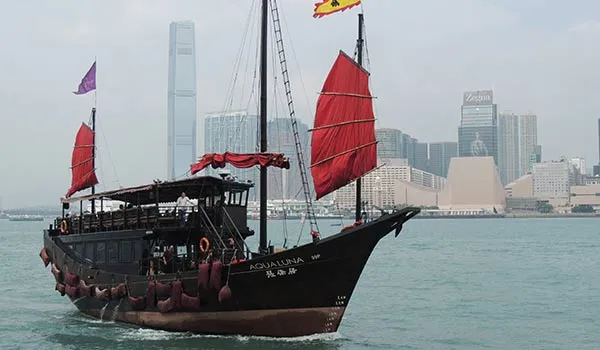Craft a descriptive caption that covers all aspects of the image.

The image captures a traditional Chinese junk boat named "Aqualuna," gracefully sailing in the waters off Hong Kong. The boat, characterized by its striking red sails and black hull, presents a vivid contrast against the modern skyline of Hong Kong, which is visible in the background. Iconic skyscrapers, including the tall structure of the International Commerce Centre, frame the harbor, showcasing the blend of historical maritime culture and contemporary urban development. The scene evokes a sense of nostalgia while highlighting Hong Kong's rich heritage in maritime trade and iconic scenery, featuring both the traditional and the modern elements of this vibrant city.